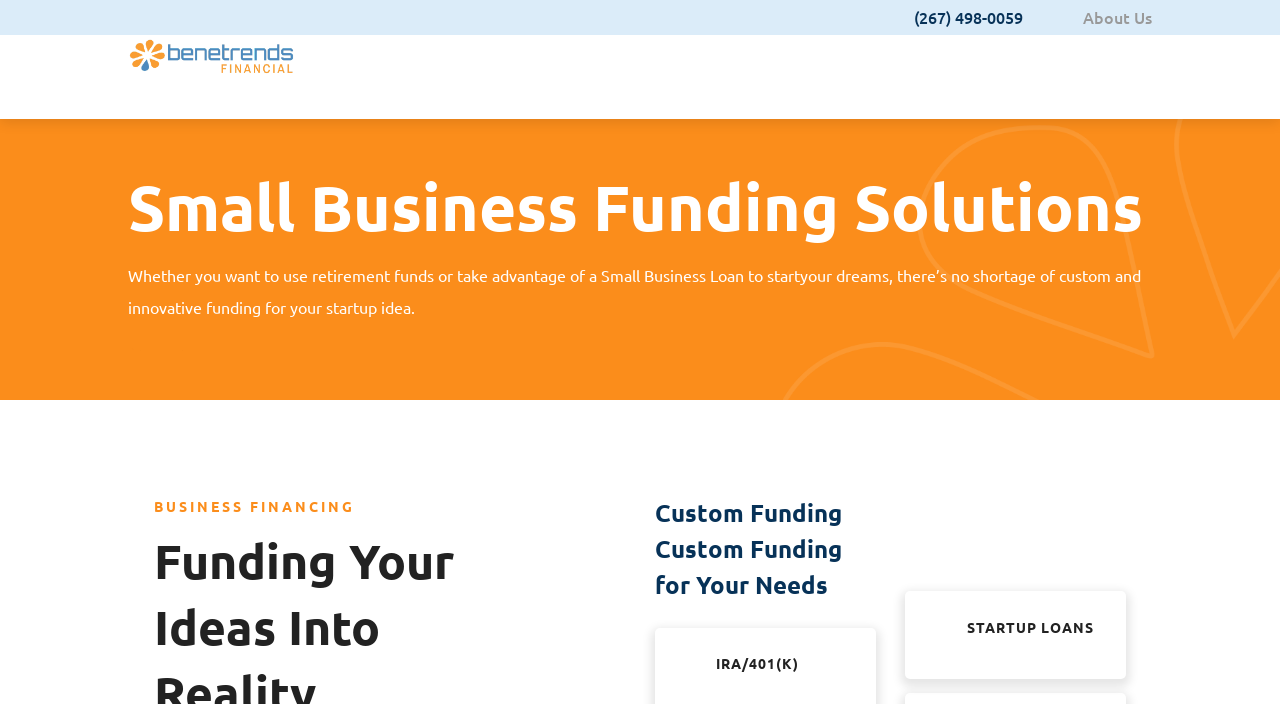What is the purpose of the search box?
Answer the question with a detailed explanation, including all necessary information.

I inferred the purpose of the search box by its location and label. The search box is located at the top of the webpage, and its label is 'Search for:', which suggests that it is meant for searching content on the webpage.